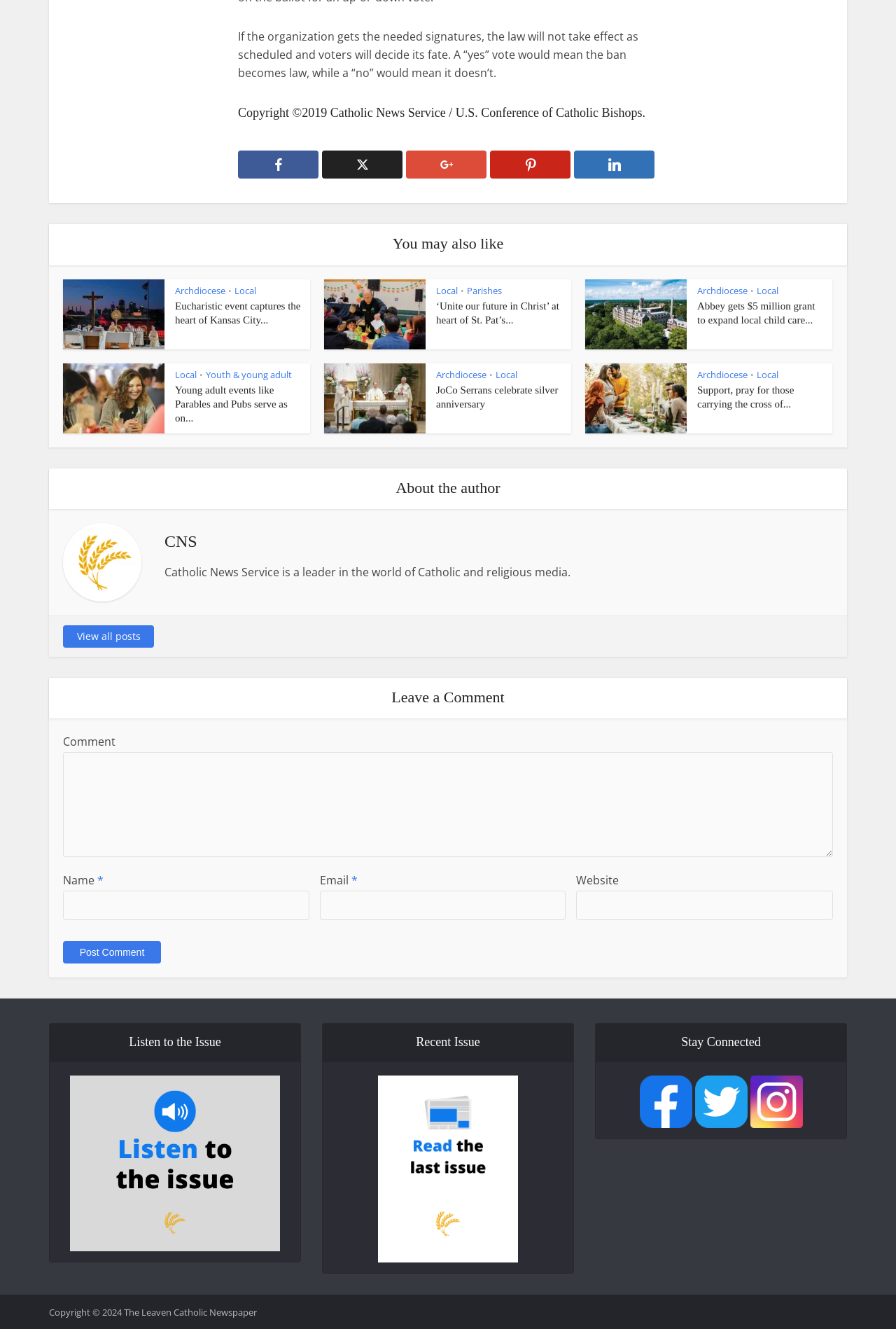Identify the bounding box coordinates of the clickable region to carry out the given instruction: "Click the 'Post Comment' button".

[0.07, 0.708, 0.18, 0.725]